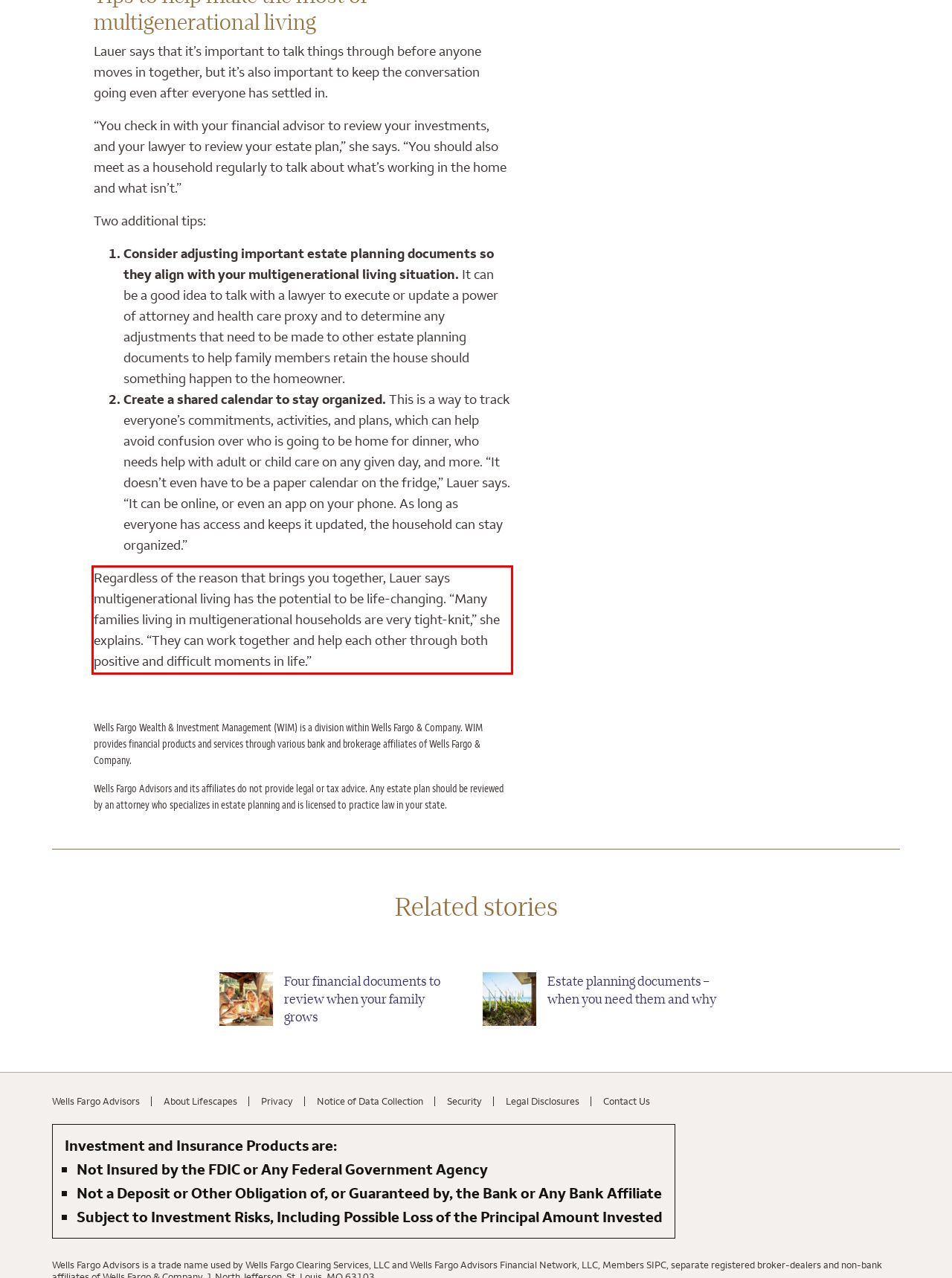From the given screenshot of a webpage, identify the red bounding box and extract the text content within it.

Regardless of the reason that brings you together, Lauer says multigenerational living has the potential to be life-changing. “Many families living in multigenerational households are very tight-knit,” she explains. “They can work together and help each other through both positive and difficult moments in life.”